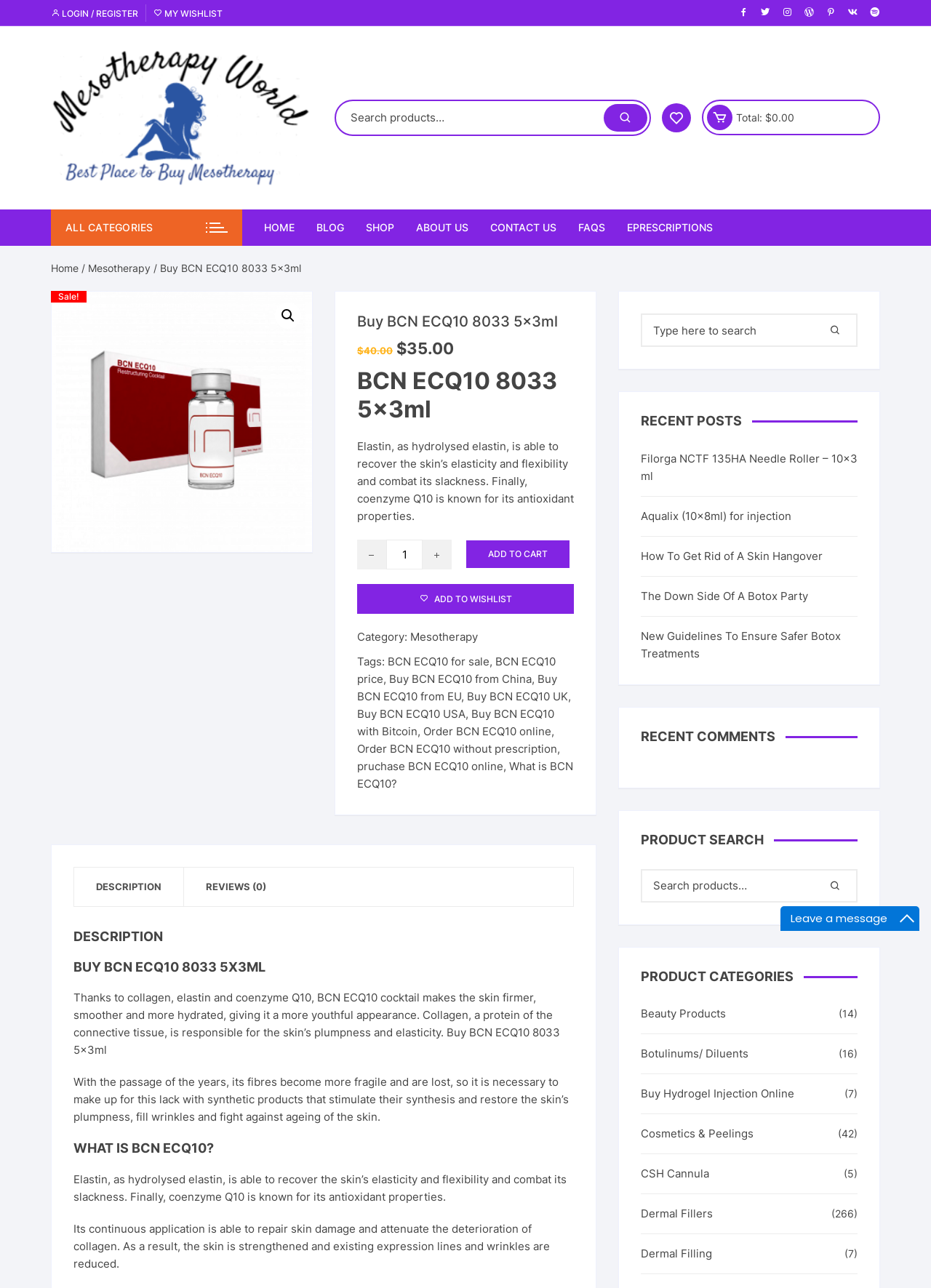What is the product name?
Examine the image and provide an in-depth answer to the question.

I found the product name by looking at the heading element with the text 'Buy BCN ECQ10 8033 5x3ml' and also the image with the same text, which suggests that it is the product name.